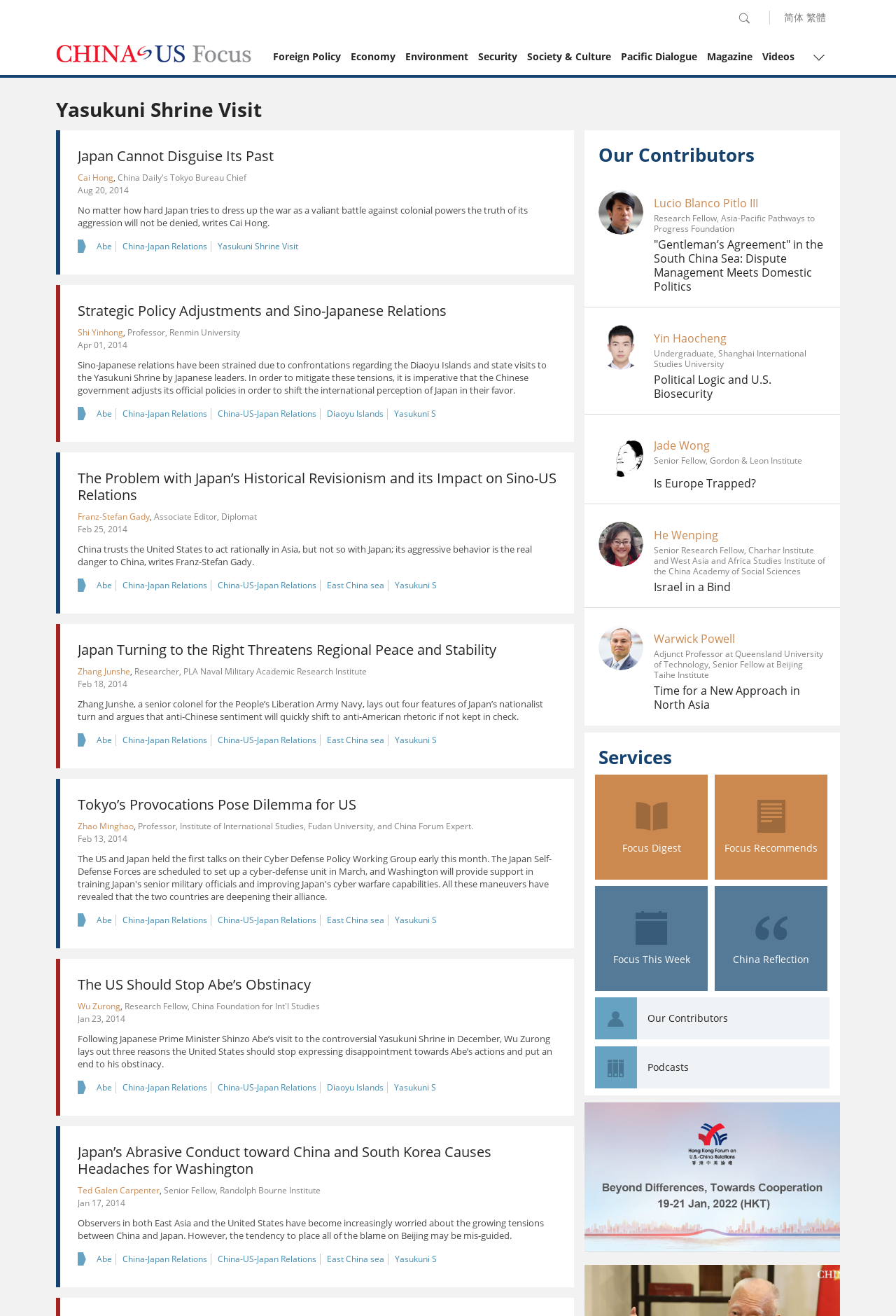Generate an in-depth caption that captures all aspects of the webpage.

The webpage is about Yasukuni Shrine Visit and its relation to China-US Focus. At the top, there are several links to navigate to different sections, including "Search", "简体", "繁體", "CHINA US Focus", and various categories like "Foreign Policy", "Economy", "Environment", "Security", "Society & Culture", "Pacific Dialogue", "Magazine", and "Videos".

Below the navigation links, there is a title "Yasukuni Shrine Visit" followed by a series of articles related to the topic. Each article has a title, author, and publication date. The articles are arranged in a vertical list, with the most recent ones at the top.

The articles discuss various aspects of the Yasukuni Shrine visit, including its impact on China-Japan relations, the role of the US in the region, and the implications for regional peace and stability. The authors of the articles are experts in the field, including professors, researchers, and senior fellows from various institutions.

There are no images on the page, only text. The layout is simple and easy to navigate, with clear headings and concise text. Overall, the webpage appears to be a collection of articles and analysis on the topic of Yasukuni Shrine Visit and its relation to China-US Focus.